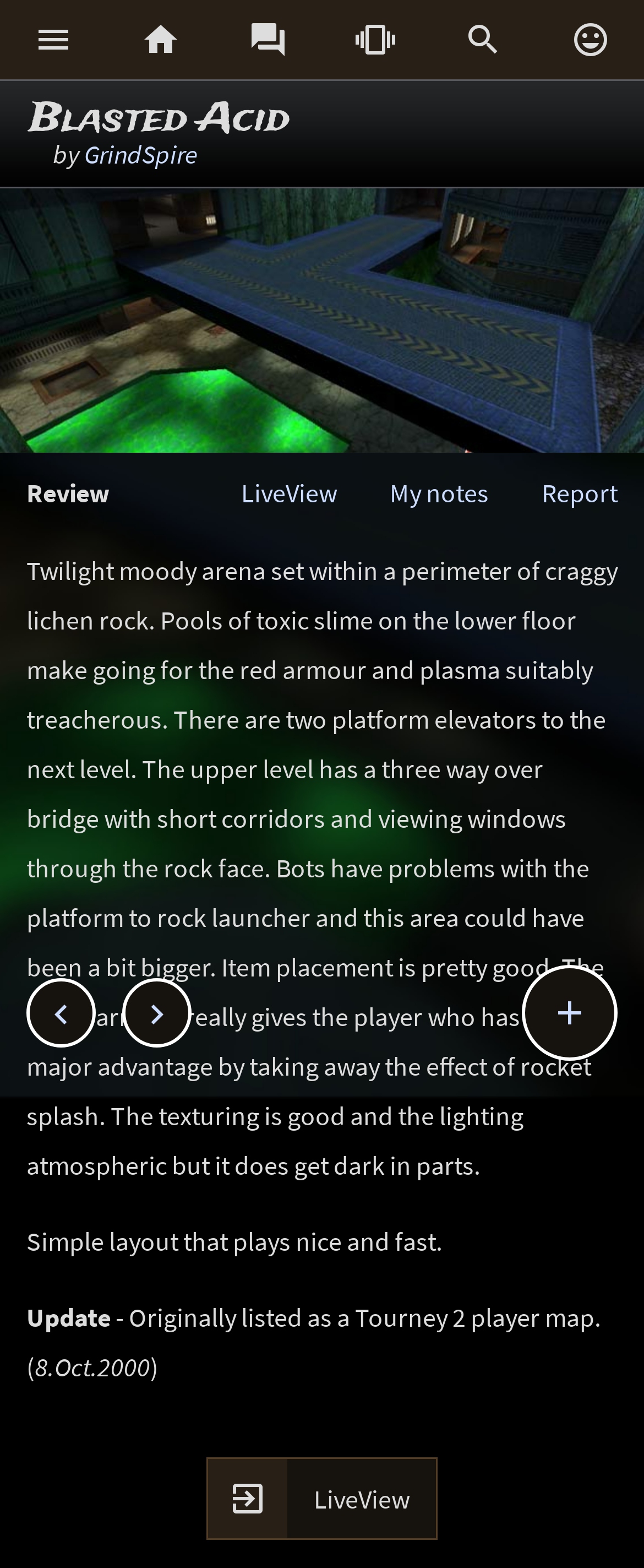Please locate the bounding box coordinates for the element that should be clicked to achieve the following instruction: "contact the website owner". Ensure the coordinates are given as four float numbers between 0 and 1, i.e., [left, top, right, bottom].

None